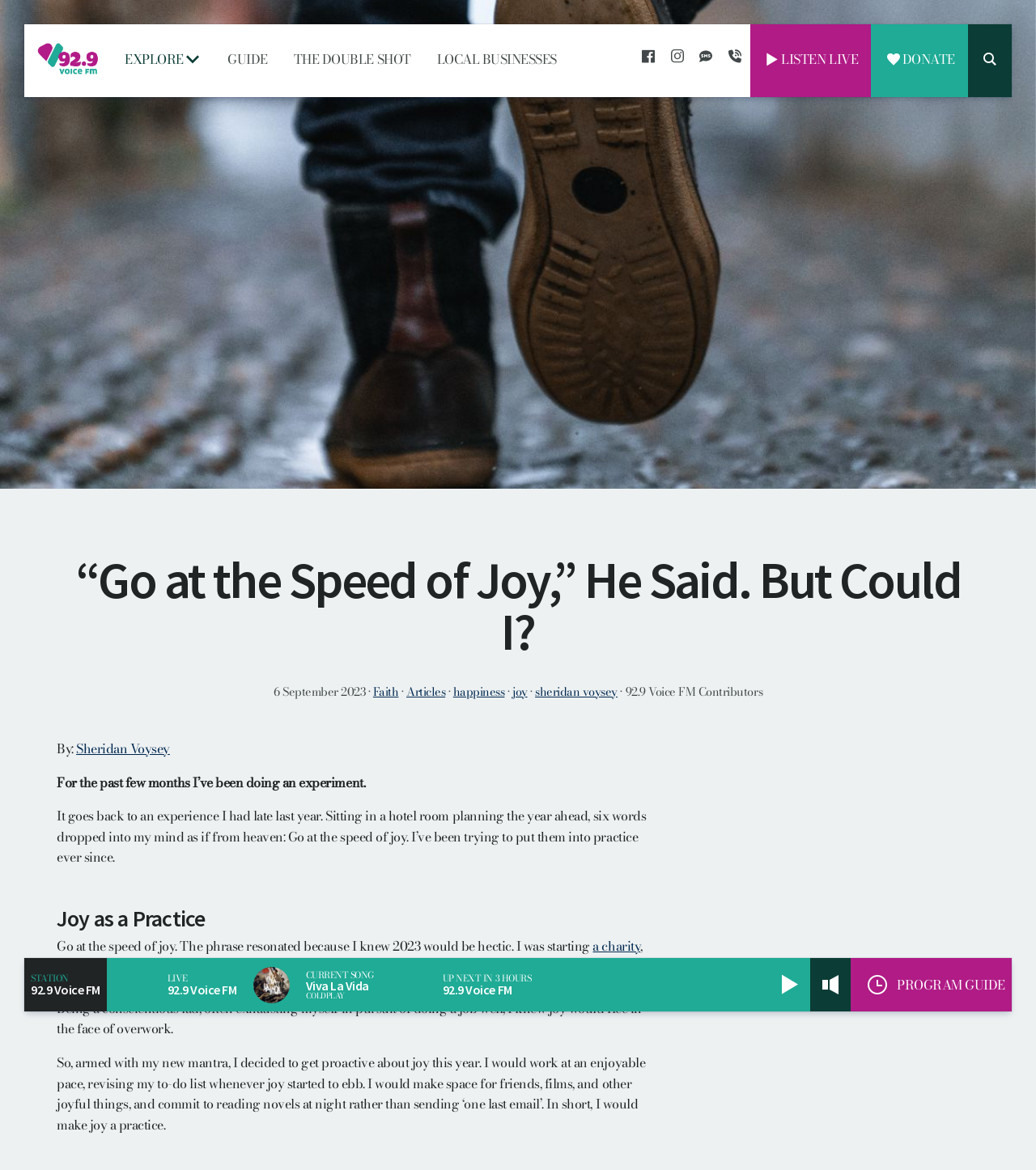What is the headline of the webpage?

“Go at the Speed of Joy,” He Said. But Could I?